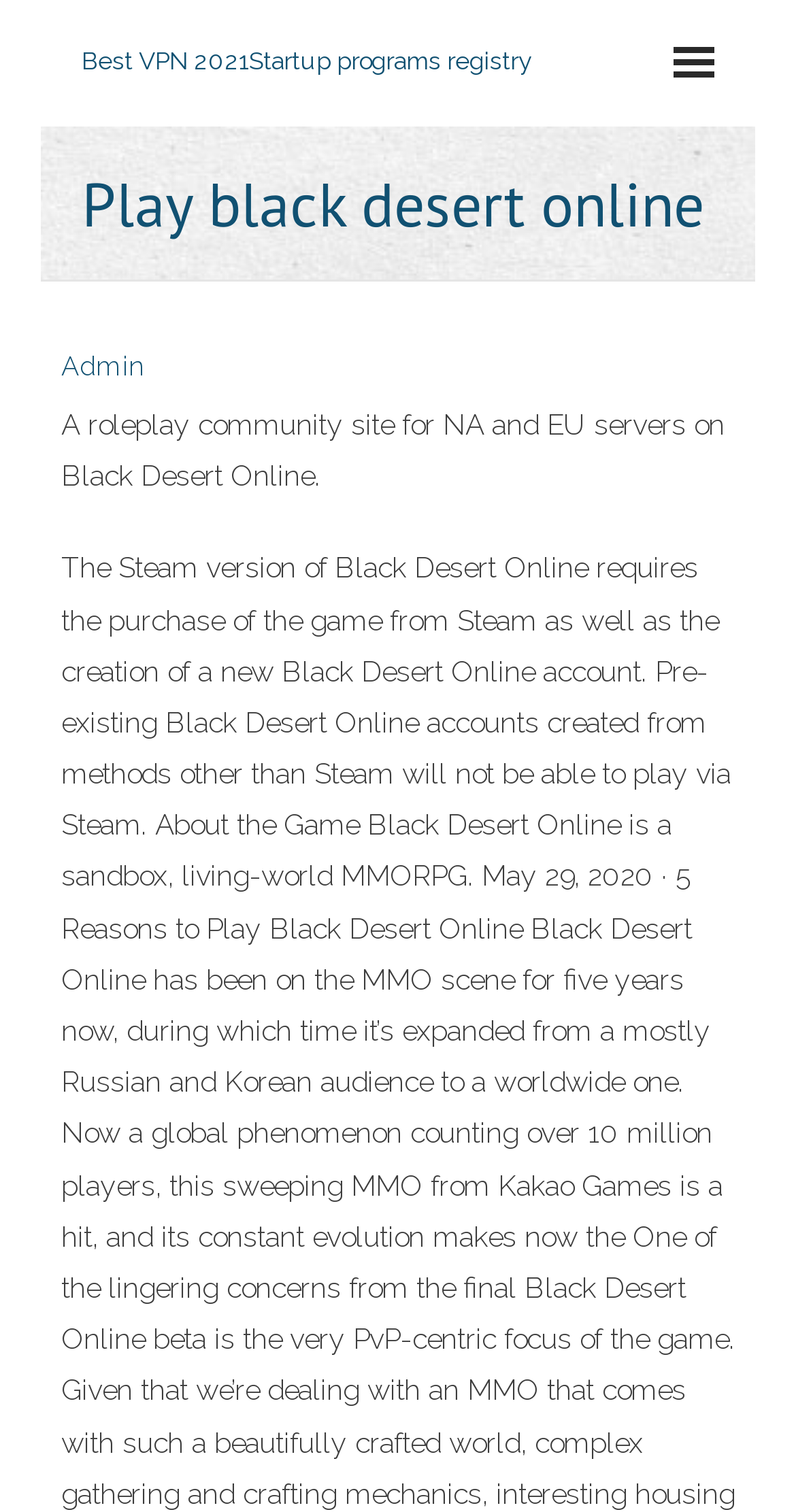Refer to the image and provide a thorough answer to this question:
What game is related to this website?

The heading 'Play black desert online' and the static text description both mention Black Desert Online, indicating that this website is related to this online game.